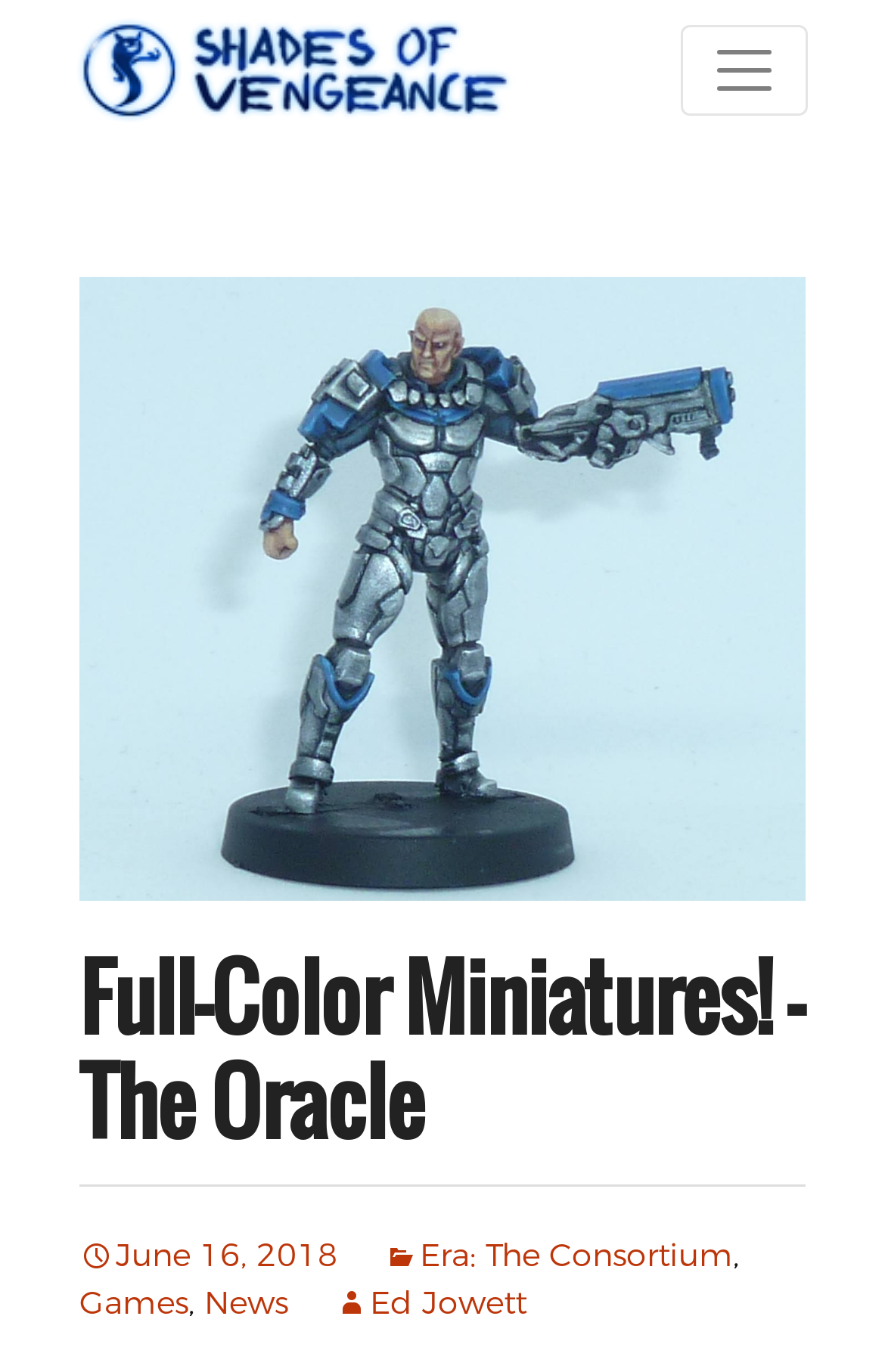What is the type of content on this webpage?
Refer to the image and provide a concise answer in one word or phrase.

Games and News